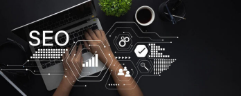Give a comprehensive caption that covers the entire image content.

The image features a flat lay view of a workspace focused on Search Engine Optimization (SEO). A person is seated at a sleek, dark surface, typing on a laptop. The scene is complemented by a small green plant and a cup of coffee, suggesting a blend of productivity and comfort. Overlaid graphics depict various icons associated with SEO, including upward-trending graphs, gear symbols, and a group of people, alluding to data analysis, technical optimization, and user engagement. The prominent "SEO" text emphasizes the main theme, reflecting the importance of strategies to enhance online visibility and performance in search engines. This image effectively encapsulates the essence of modern digital marketing practices.